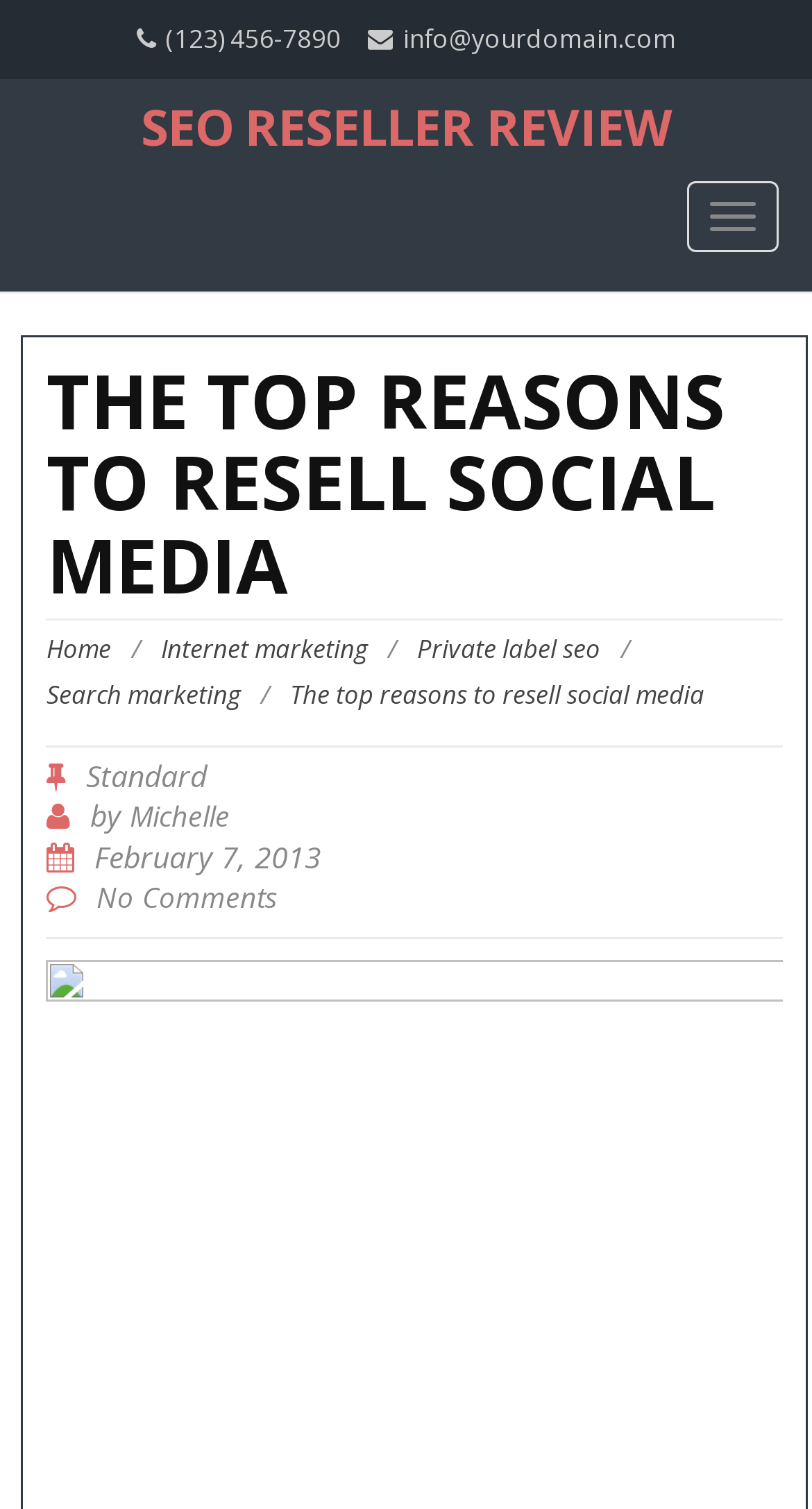Create a detailed summary of the webpage's content and design.

The webpage appears to be a blog post or article discussing the benefits of reselling social media. At the top of the page, there is a header section with the company's contact information, including a phone number and email address. Below this, there is a navigation menu with a toggle button to expand or collapse it.

The main content of the page is headed by a large title, "THE TOP REASONS TO RESELL SOCIAL MEDIA", which spans almost the entire width of the page. Below this title, there is a horizontal navigation bar with links to other sections of the website, including "Home", "Internet marketing", "Private label seo", and "Search marketing".

The main article content begins with a brief introduction or summary, followed by the main body of text. The article is attributed to an author, Michelle, and is dated February 7, 2013. There is also a link to comments, indicating that readers can engage with the article by leaving their thoughts.

Throughout the page, there are no images, but there are several links and buttons that allow users to navigate the website and interact with the content. The overall layout is organized, with clear headings and concise text, making it easy to read and understand.